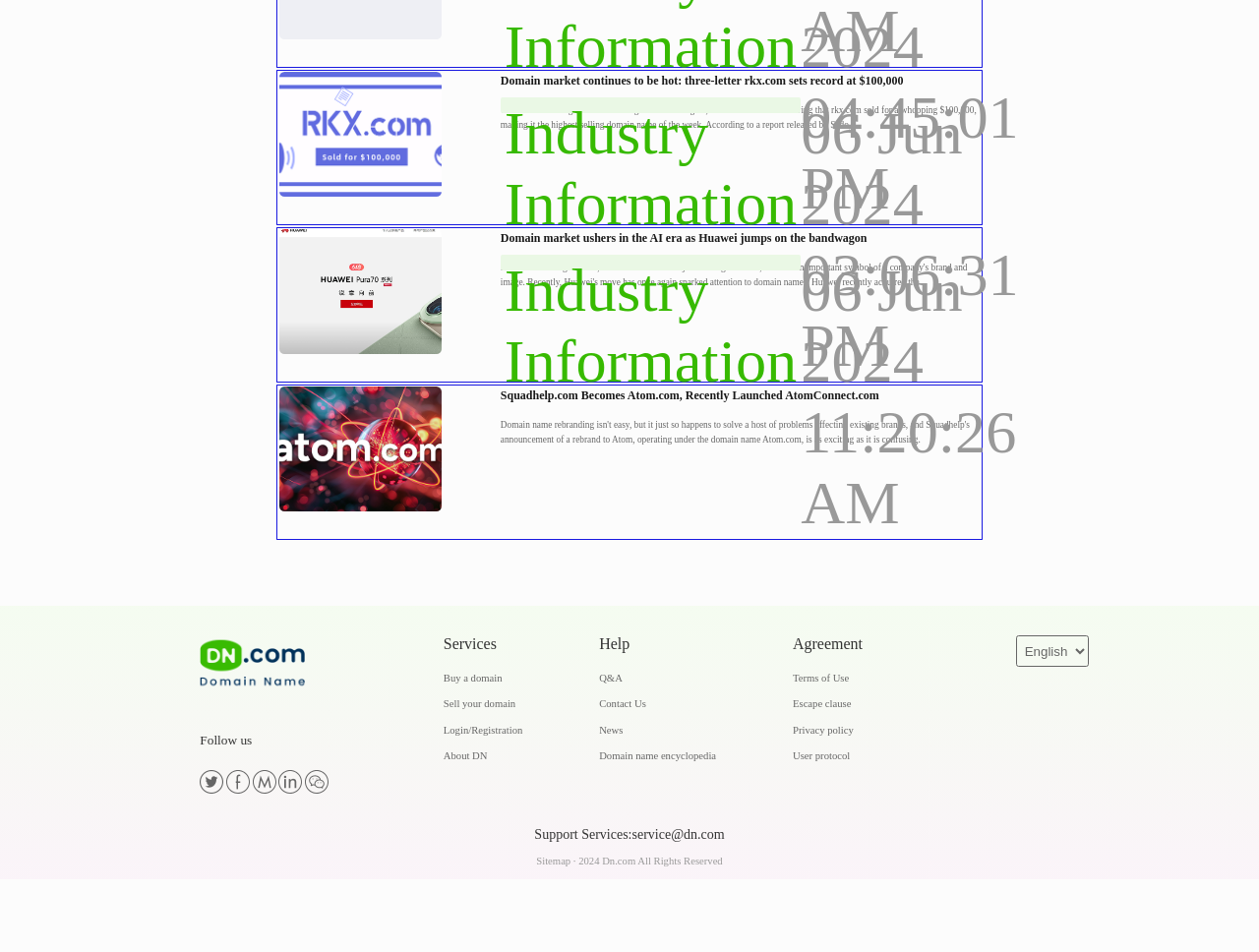Answer the following query concisely with a single word or phrase:
What is the purpose of the 'Domain name encyclopedia' link?

To provide information about domain names